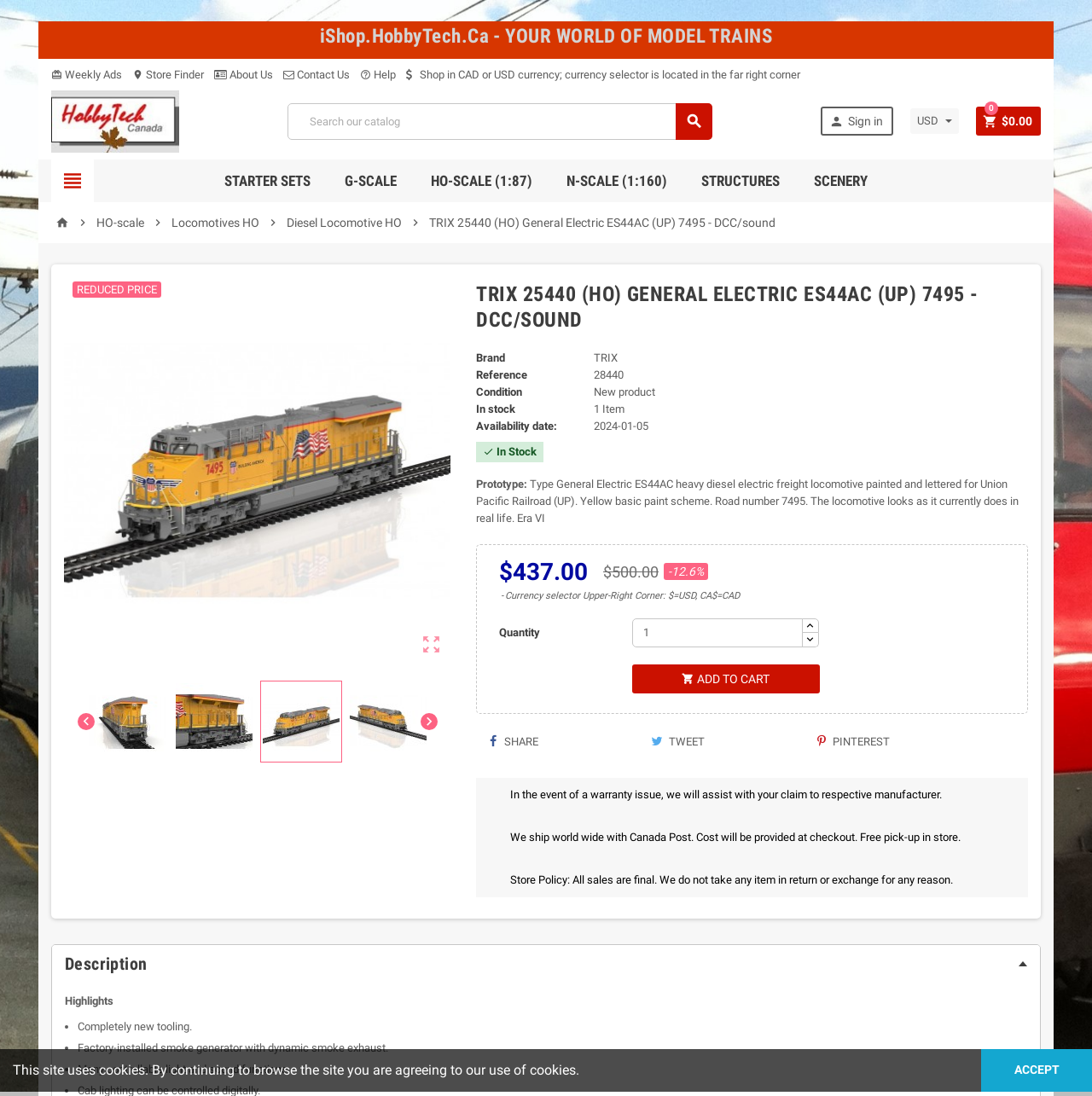Please determine the bounding box coordinates for the UI element described as: "Description".

[0.059, 0.864, 0.941, 0.895]